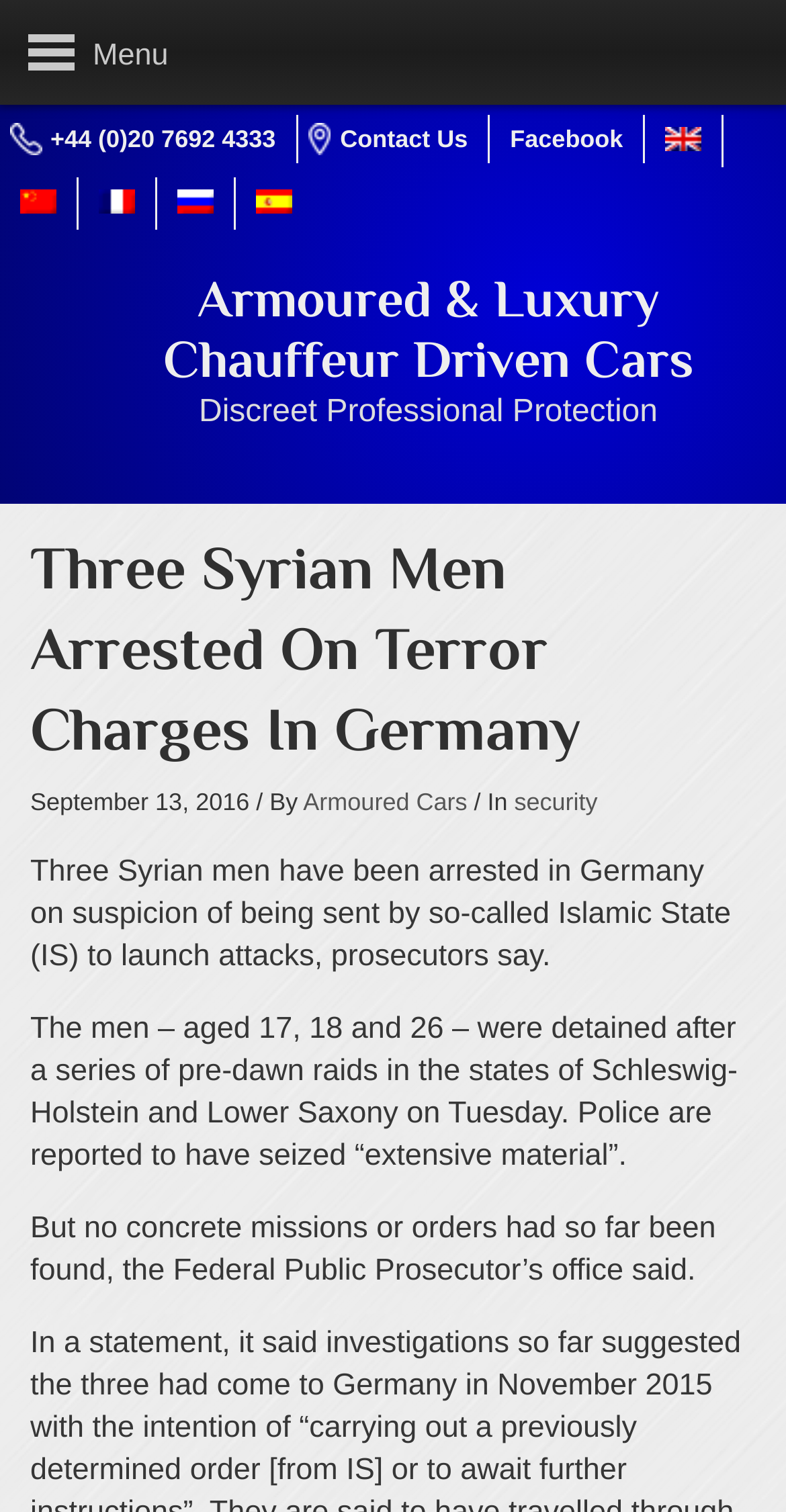Determine the bounding box coordinates of the element's region needed to click to follow the instruction: "Contact us through phone number". Provide these coordinates as four float numbers between 0 and 1, formatted as [left, top, right, bottom].

[0.013, 0.076, 0.364, 0.108]